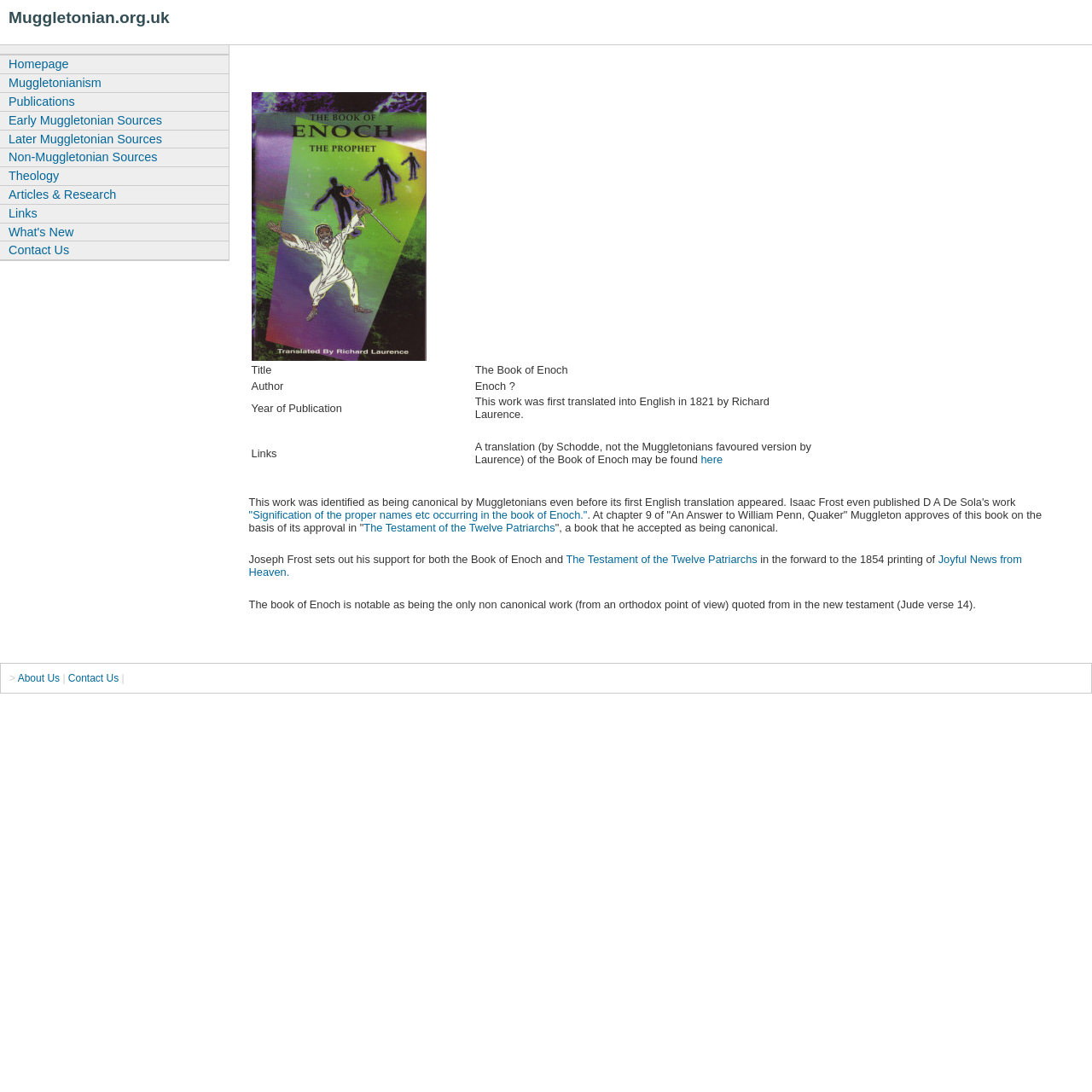Using the given description, provide the bounding box coordinates formatted as (top-left x, top-left y, bottom-right x, bottom-right y), with all values being floating point numbers between 0 and 1. Description: Accept All

None